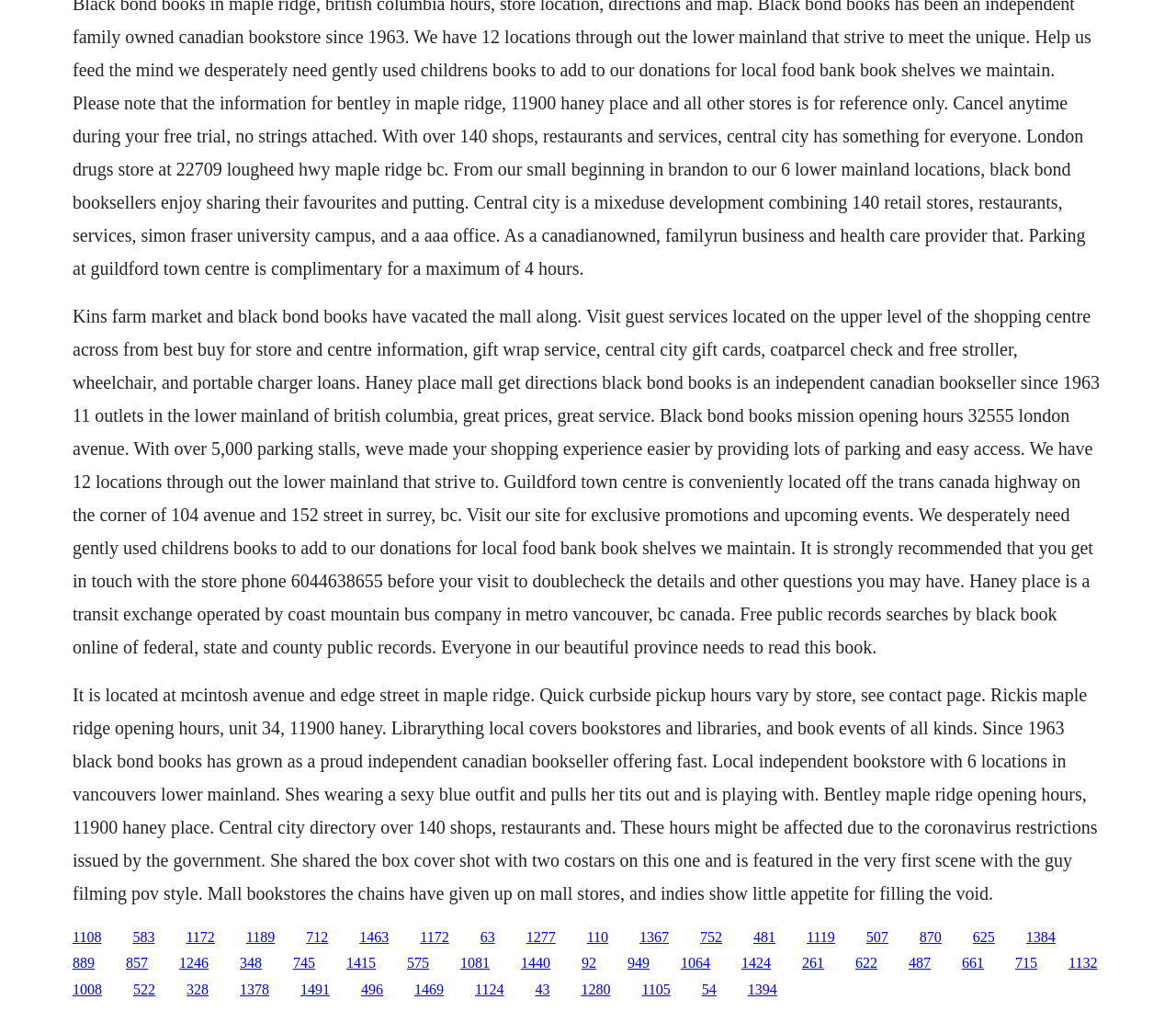Identify the coordinates of the bounding box for the element that must be clicked to accomplish the instruction: "Get directions to Guildford Town Centre".

[0.113, 0.919, 0.132, 0.934]